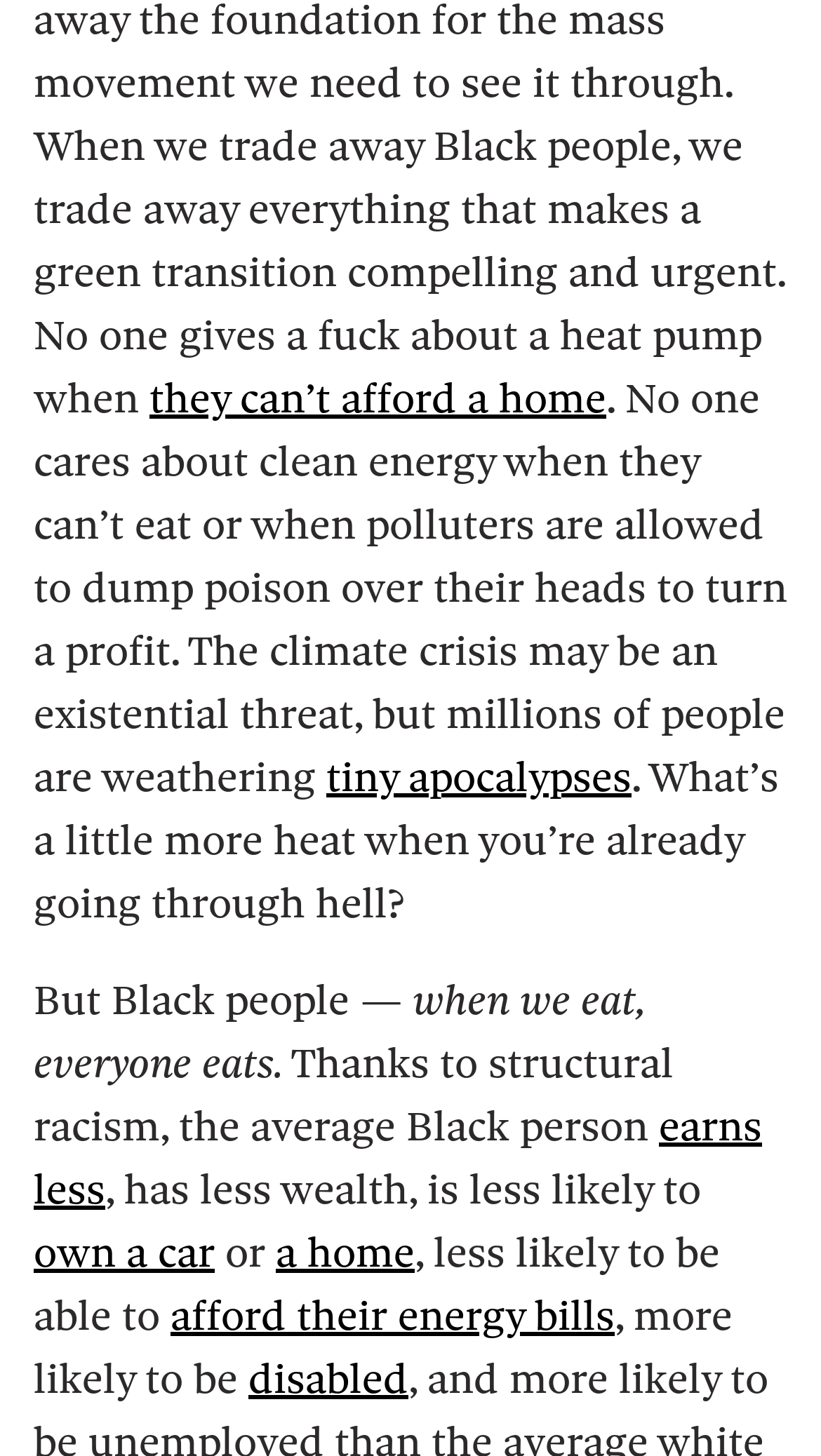Locate the bounding box of the UI element with the following description: "earns less".

[0.041, 0.757, 0.928, 0.834]